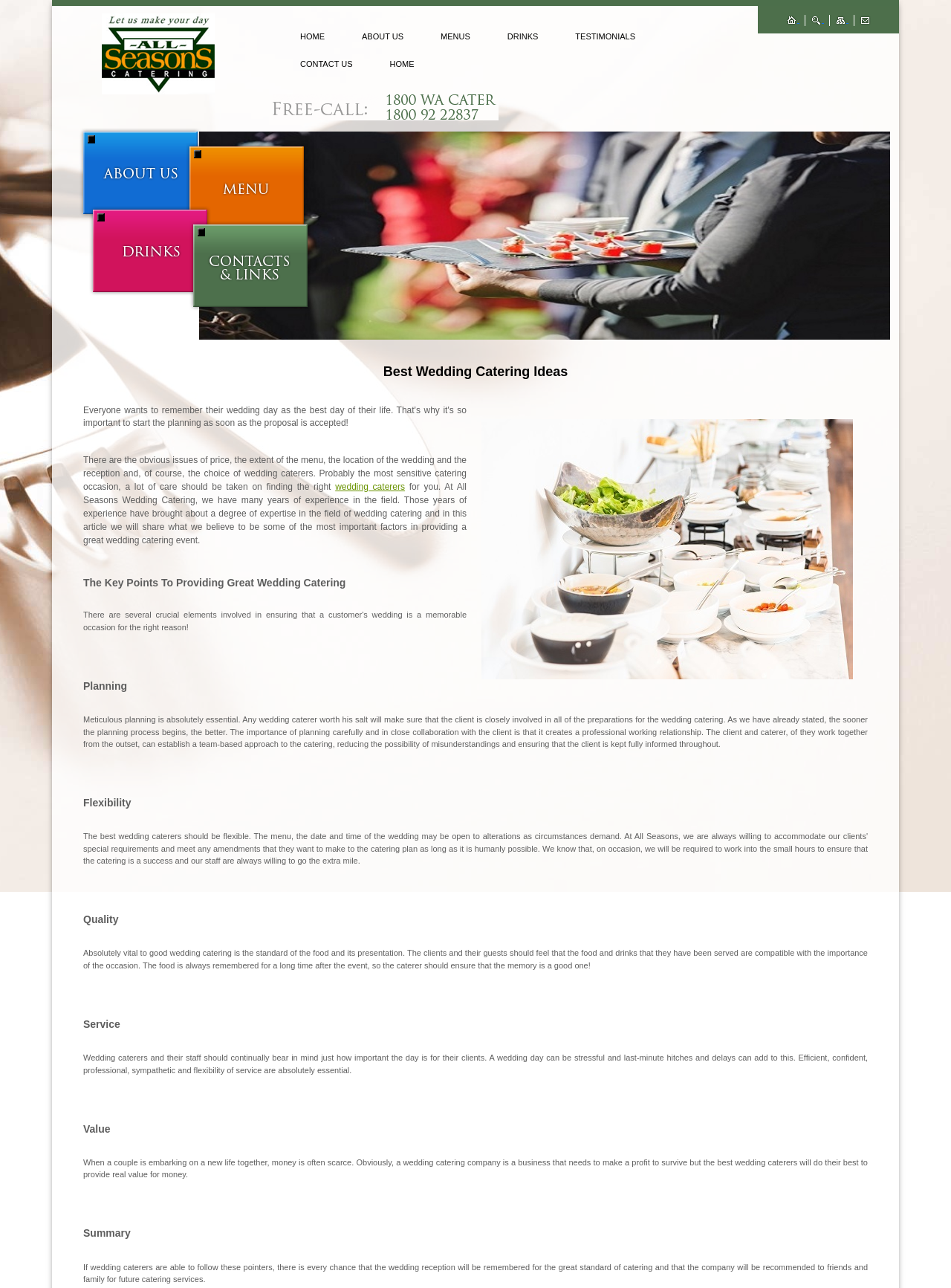Offer an extensive depiction of the webpage and its key elements.

This webpage is about Best Wedding Catering Ideas in Perth, focusing on the crucial elements involved in ensuring a memorable wedding occasion. At the top, there is a navigation menu with links to "HOME", "ABOUT US", "MENUS", "DRINKS", "TESTIMONIALS", and "CONTACT US". Below the navigation menu, there is a prominent heading "Best Wedding Catering Ideas" followed by a brief introduction to the importance of finding the right wedding caterers.

On the left side, there are multiple links and images related to "All Seasons Catering", which appears to be a wedding catering company. On the right side, there is a large image related to wedding catering.

The main content of the webpage is divided into sections, each with a heading and descriptive text. The sections include "The Key Points To Providing Great Wedding Catering", "Planning", "Flexibility", "Quality", "Service", "Value", and "Summary". Each section provides detailed information on the importance of these factors in providing a great wedding catering event.

Throughout the webpage, there are multiple links and images, including a prominent image related to wedding catering at the top. The overall layout is organized, with clear headings and concise text, making it easy to navigate and understand the content.